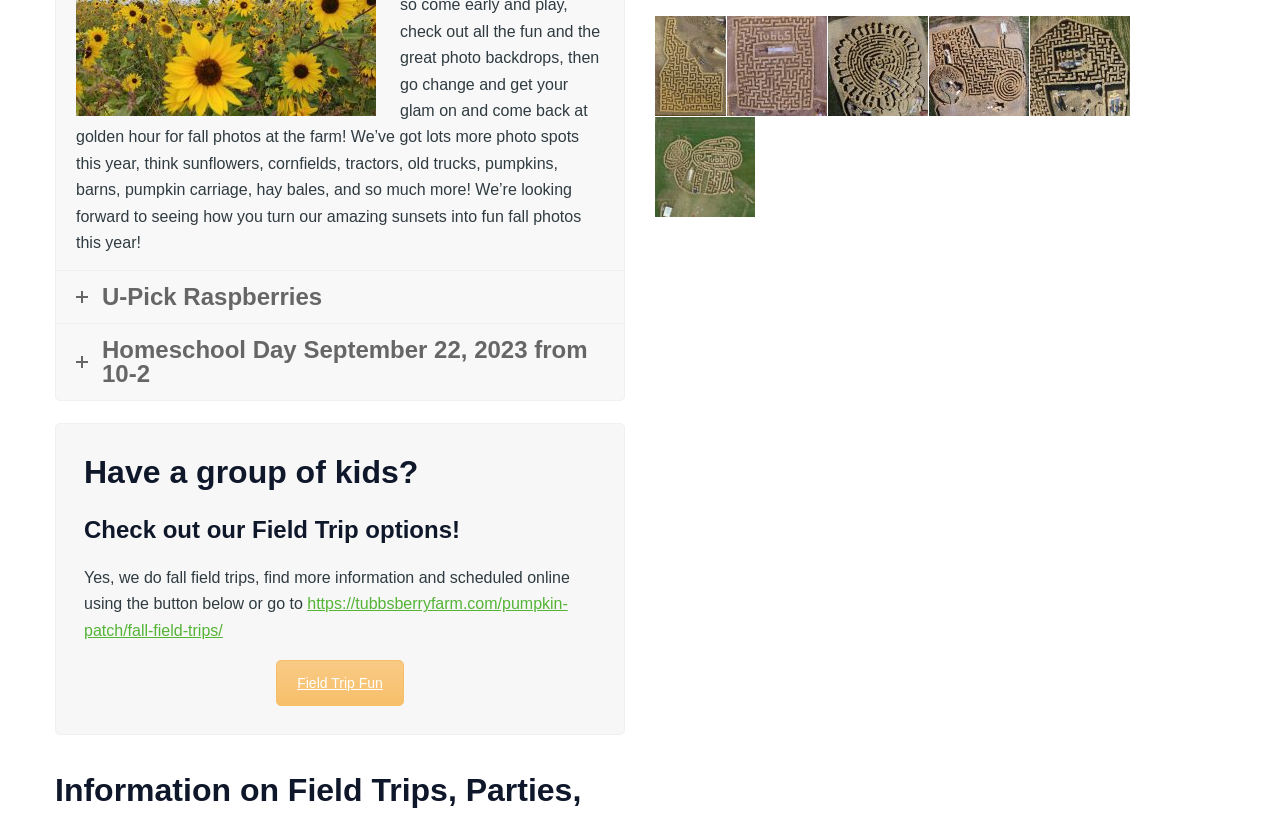Please provide a brief answer to the following inquiry using a single word or phrase:
How many image links are there at the top of the page?

5